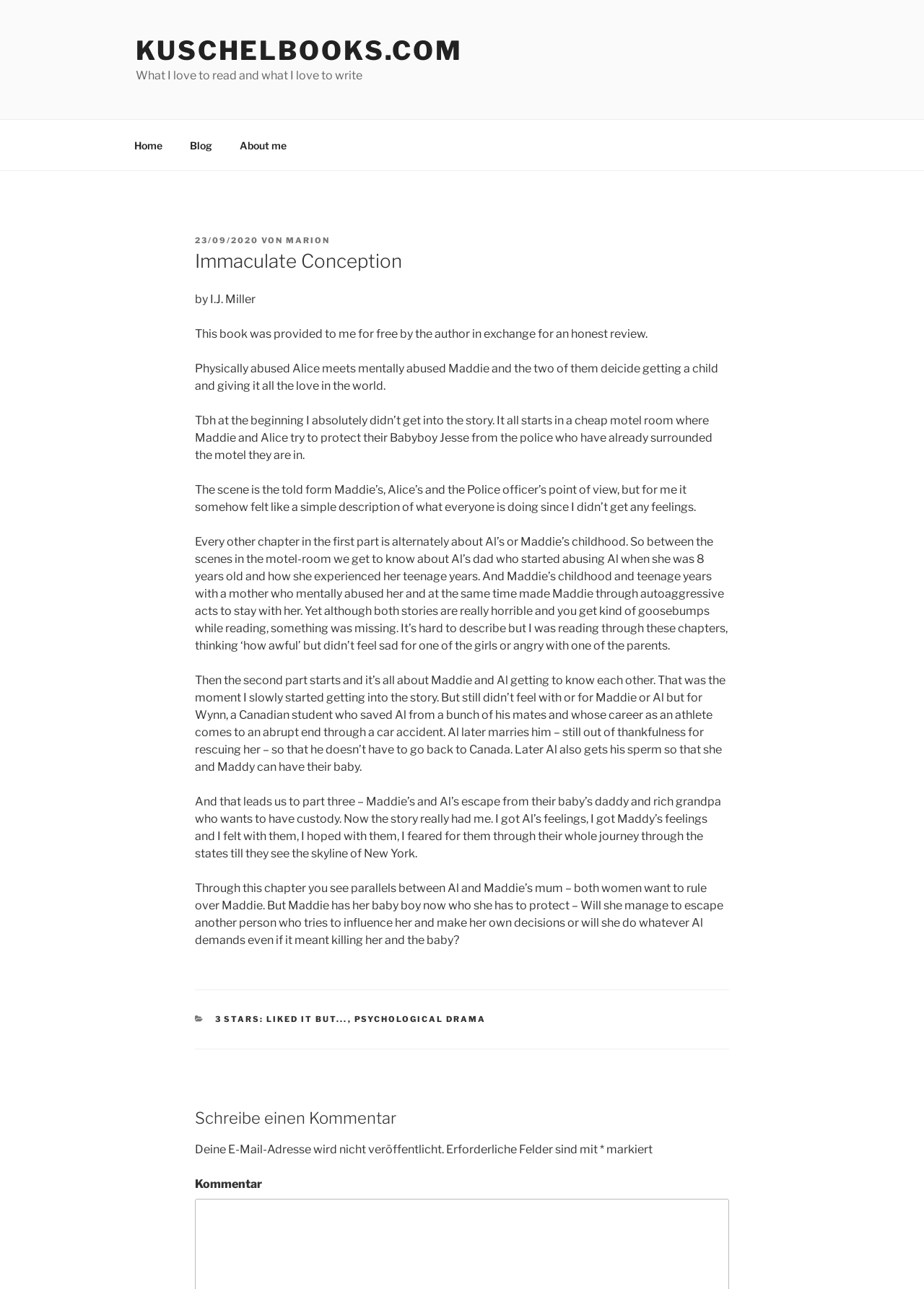Please determine the bounding box coordinates of the area that needs to be clicked to complete this task: 'View categories'. The coordinates must be four float numbers between 0 and 1, formatted as [left, top, right, bottom].

[0.232, 0.786, 0.305, 0.794]